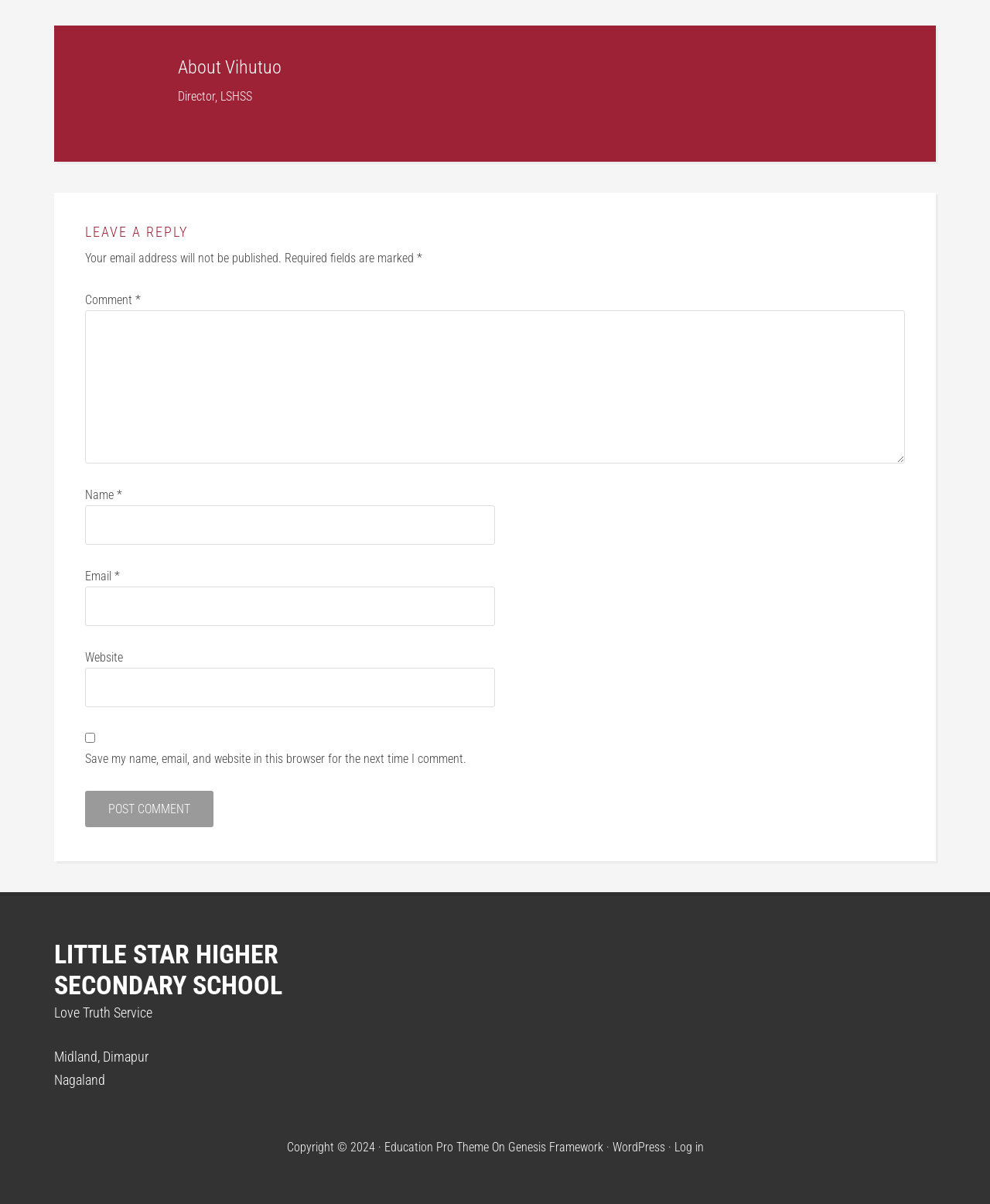What is the theme of the website?
Refer to the image and provide a thorough answer to the question.

I found the theme of the website by looking at the link element with the text 'Education Pro Theme' which is located at the bottom of the page in the copyright section.